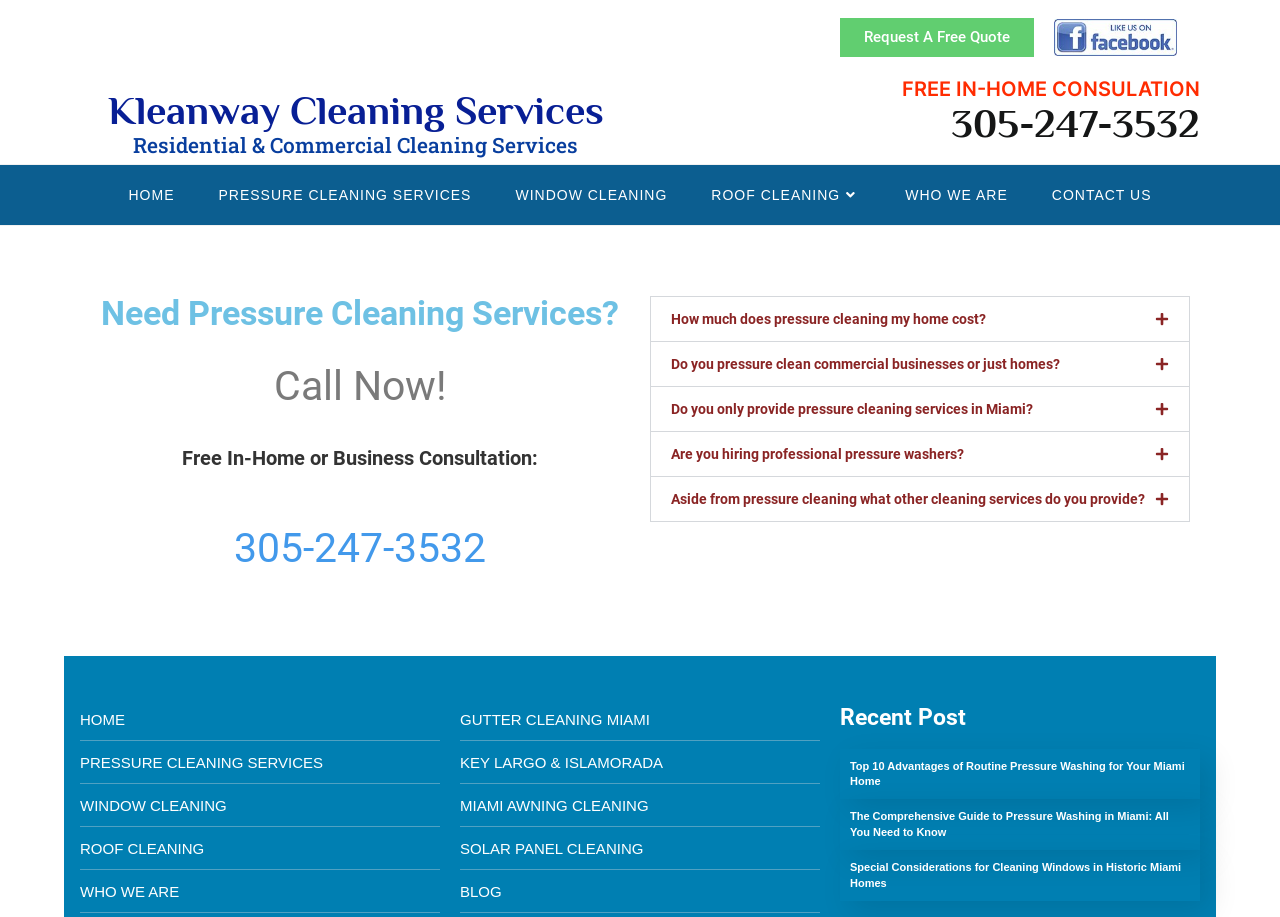Locate the bounding box coordinates of the area where you should click to accomplish the instruction: "Get a free in-home or business consultation".

[0.509, 0.086, 0.937, 0.108]